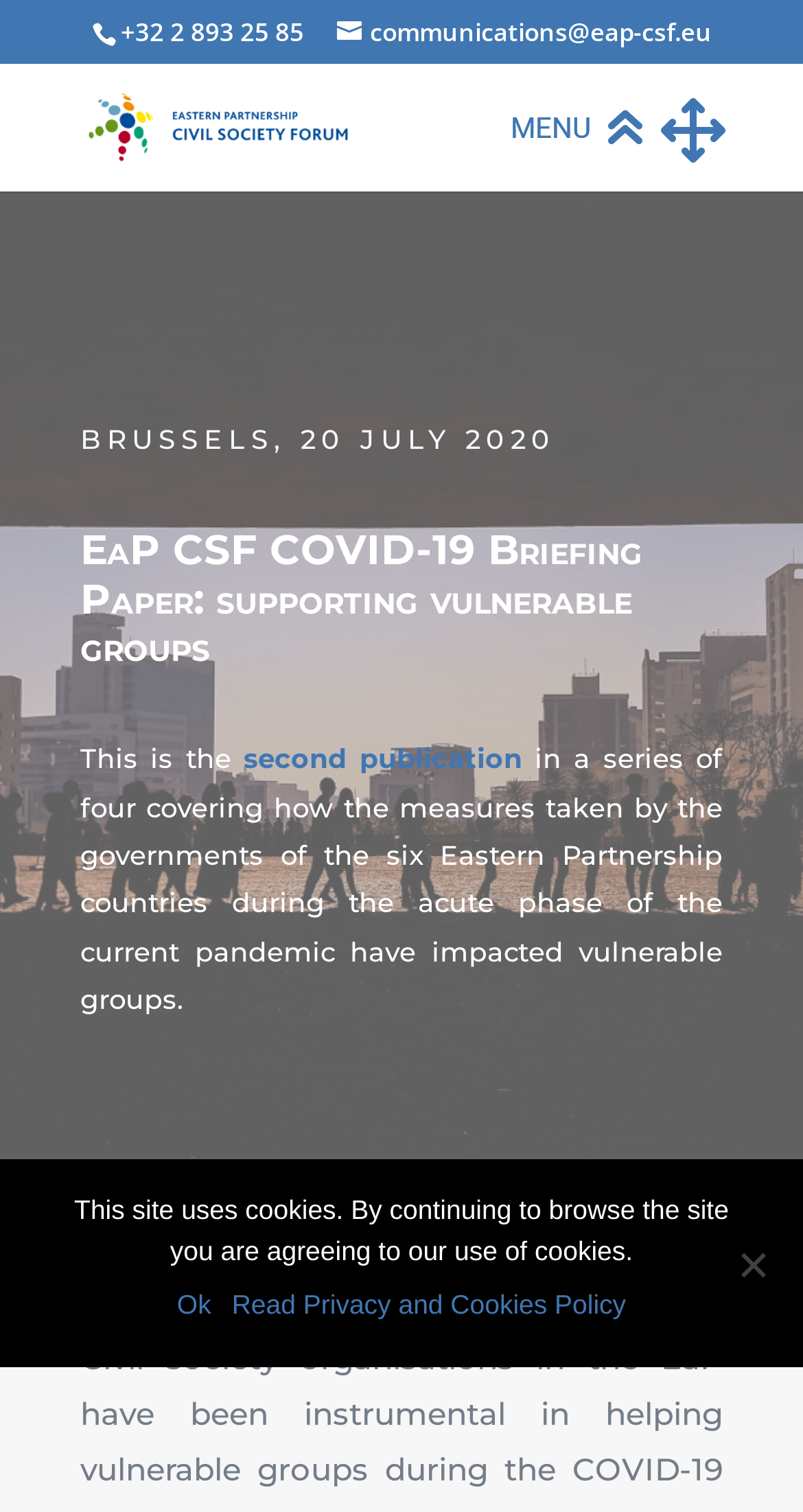Based on the element description: "Read Privacy and Cookies Policy", identify the UI element and provide its bounding box coordinates. Use four float numbers between 0 and 1, [left, top, right, bottom].

[0.289, 0.85, 0.78, 0.877]